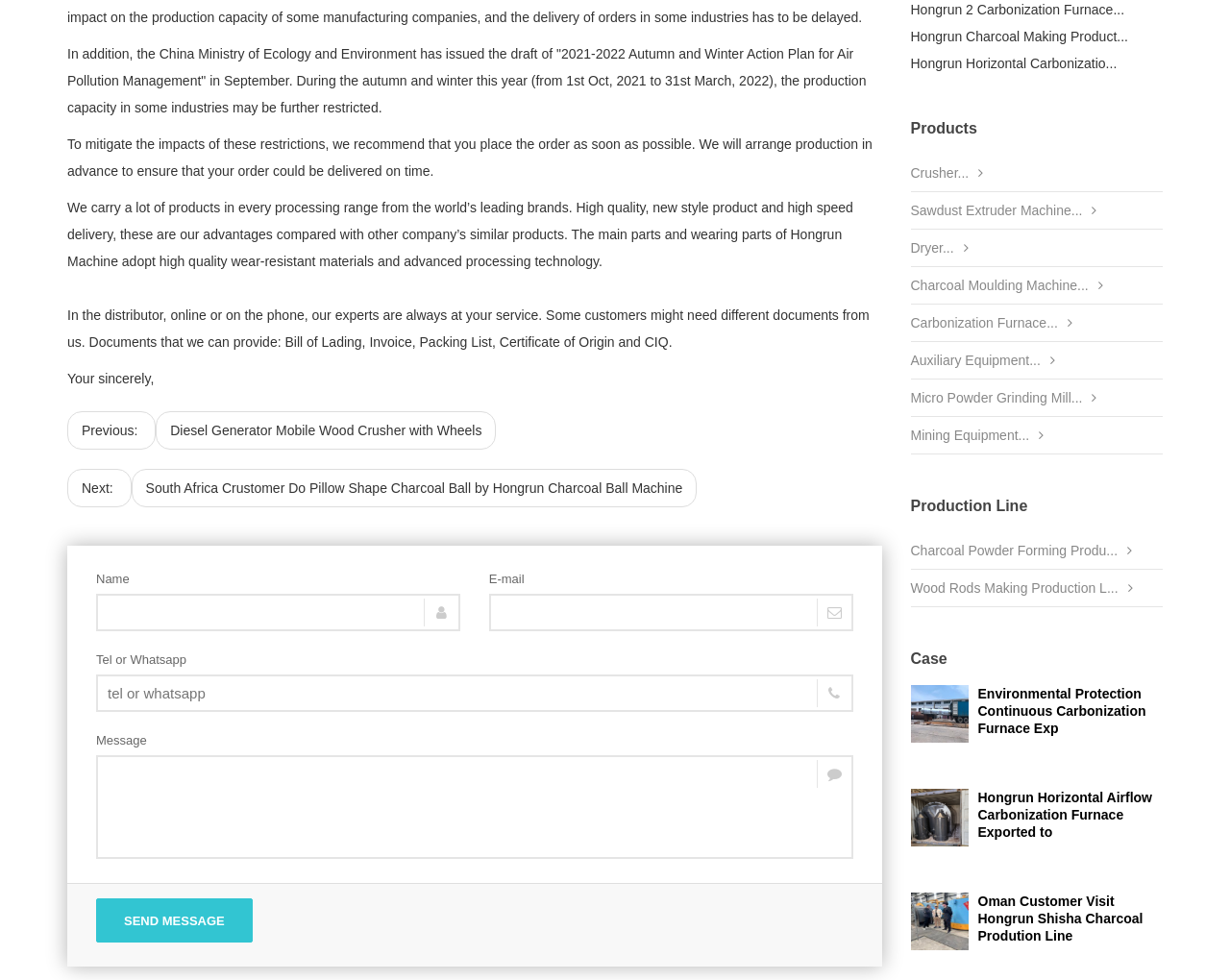Bounding box coordinates are specified in the format (top-left x, top-left y, bottom-right x, bottom-right y). All values are floating point numbers bounded between 0 and 1. Please provide the bounding box coordinate of the region this sentence describes: name="tel" placeholder="tel or whatsapp"

[0.078, 0.688, 0.693, 0.726]